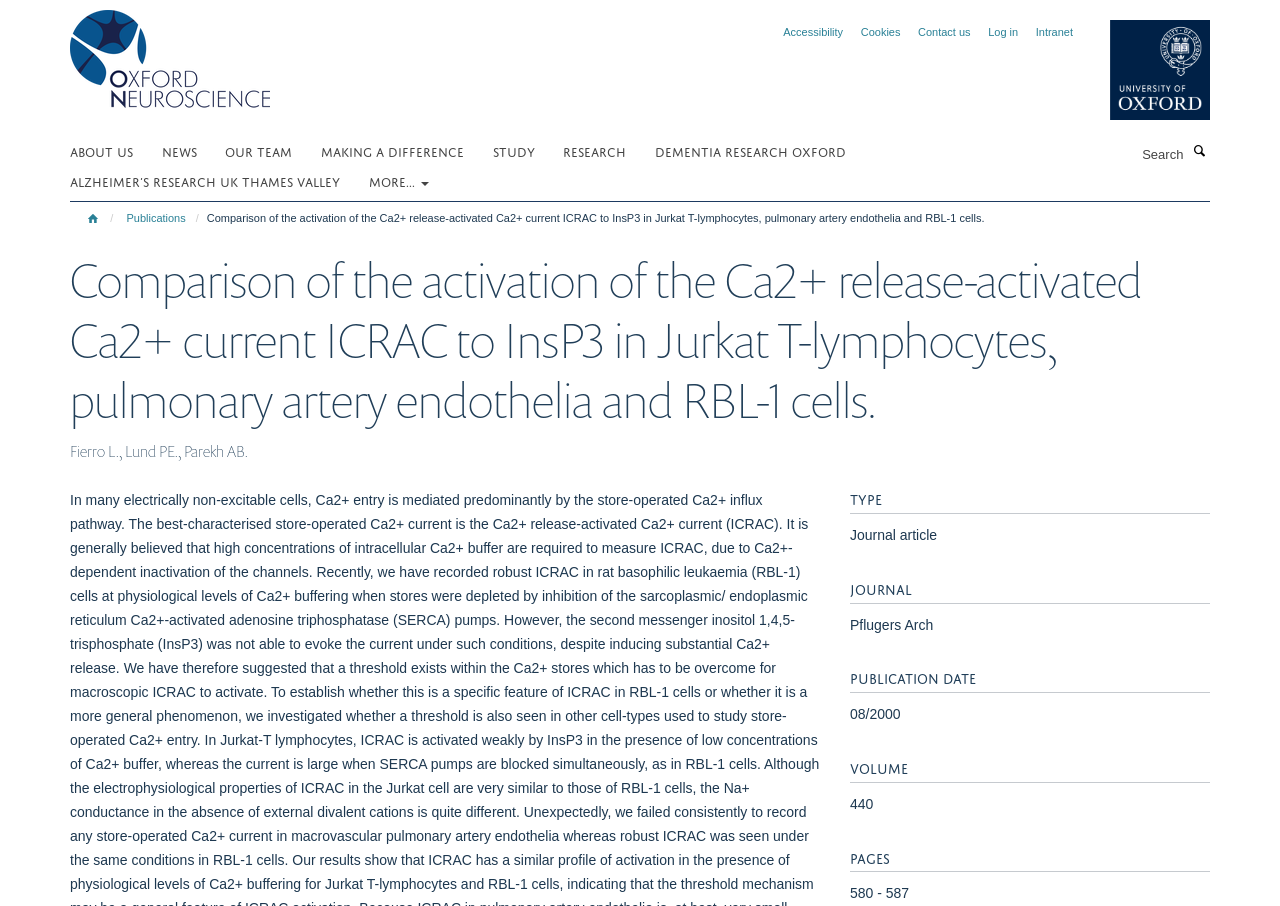Please identify the bounding box coordinates of the element's region that needs to be clicked to fulfill the following instruction: "read about Wildman Journey". The bounding box coordinates should consist of four float numbers between 0 and 1, i.e., [left, top, right, bottom].

None